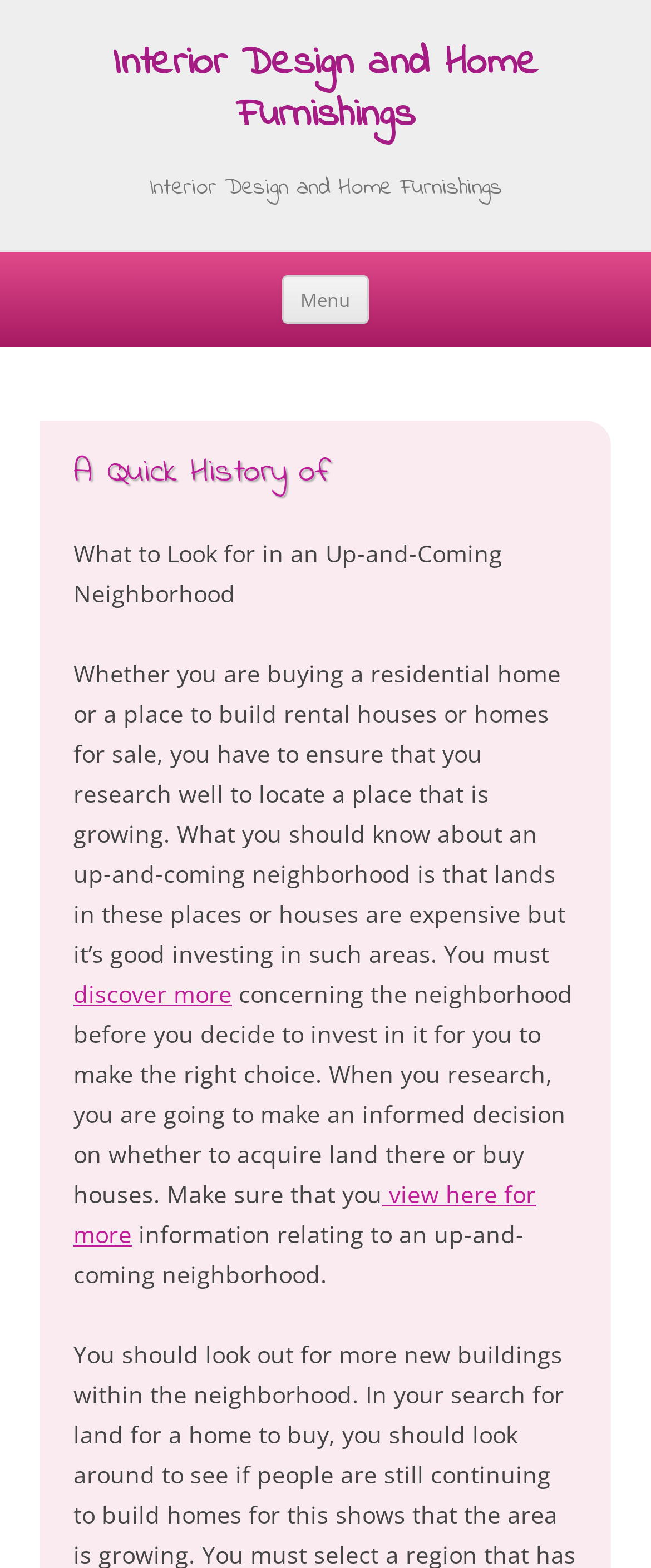What is the purpose of the 'Menu' button?
Refer to the image and offer an in-depth and detailed answer to the question.

The 'Menu' button is likely used to navigate the webpage, as it is a common UI element used for navigation purposes. Its location at the top of the page suggests that it provides access to other sections or pages within the website.